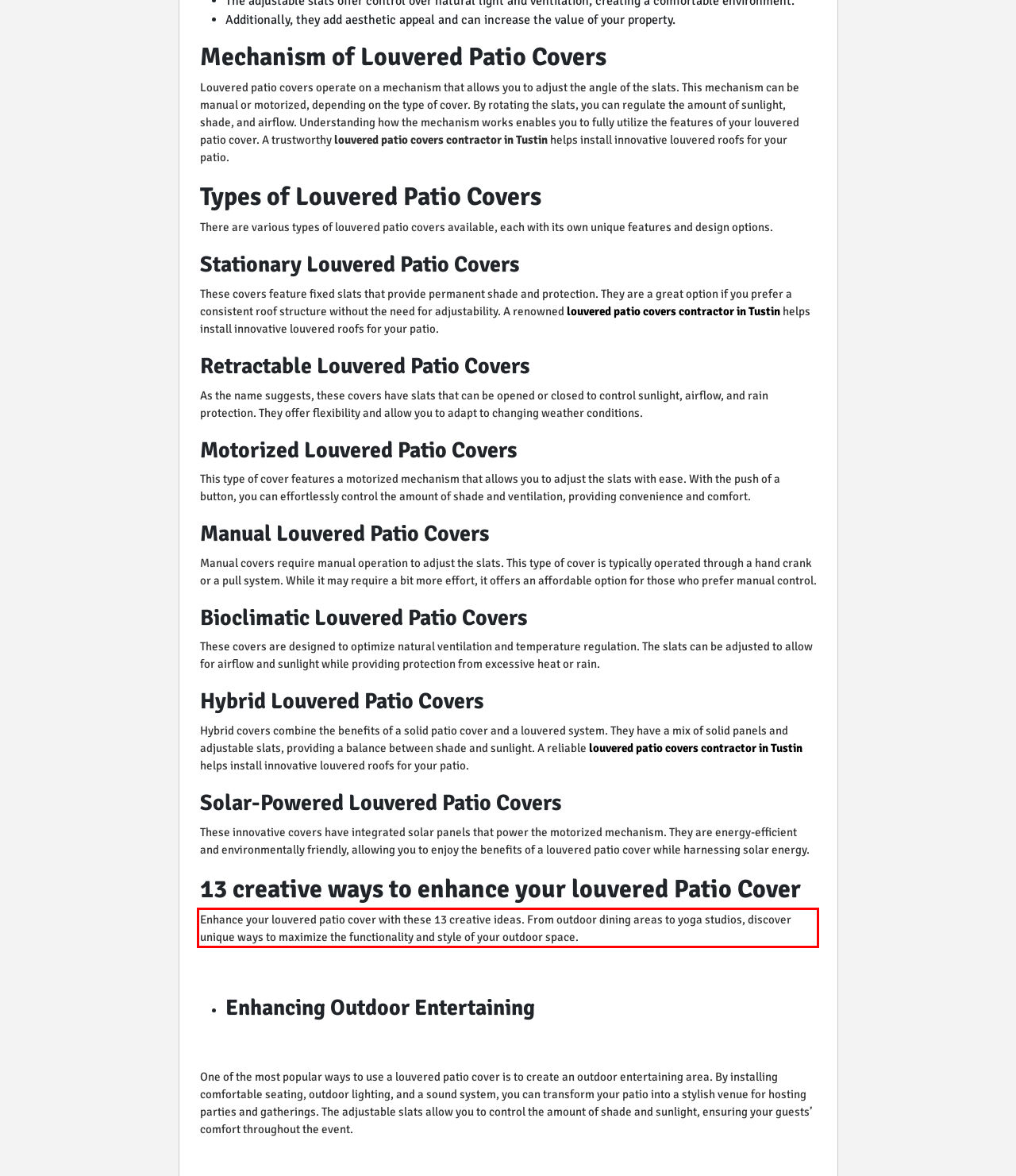Perform OCR on the text inside the red-bordered box in the provided screenshot and output the content.

Enhance your louvered patio cover with these 13 creative ideas. From outdoor dining areas to yoga studios, discover unique ways to maximize the functionality and style of your outdoor space.